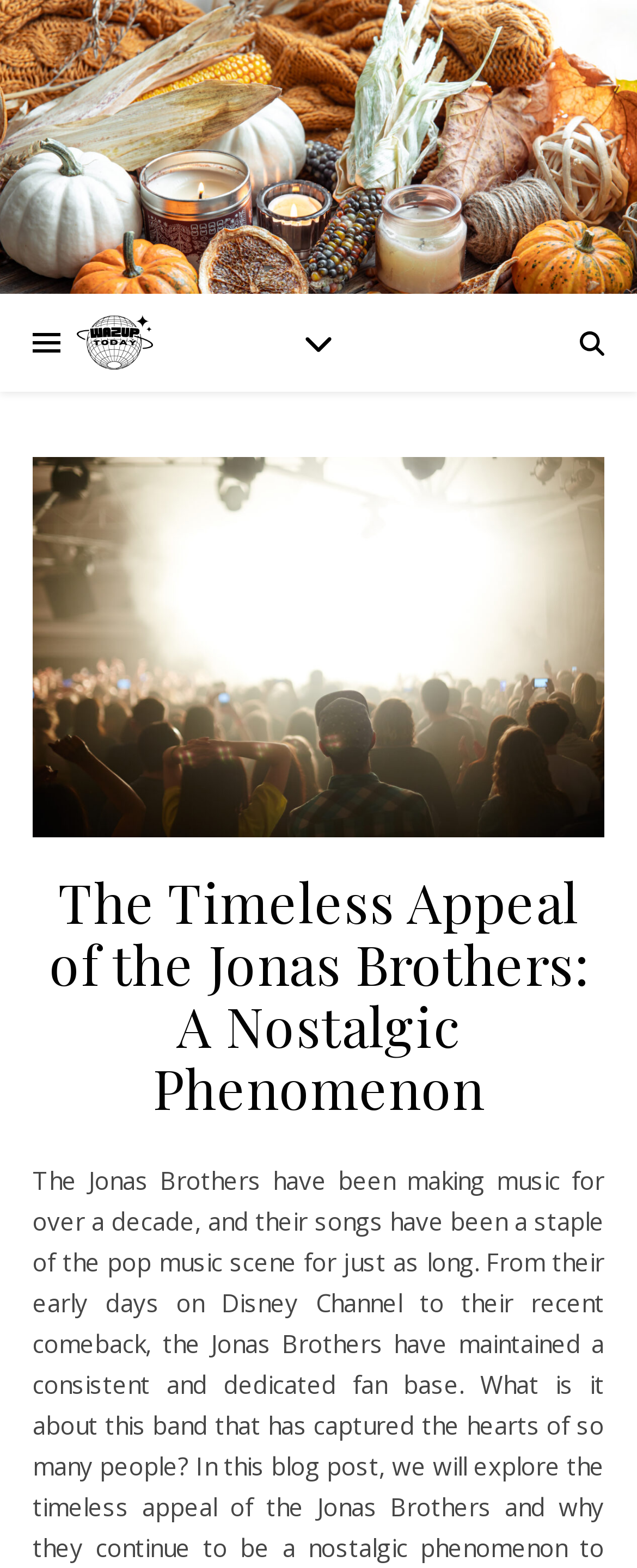Bounding box coordinates are specified in the format (top-left x, top-left y, bottom-right x, bottom-right y). All values are floating point numbers bounded between 0 and 1. Please provide the bounding box coordinate of the region this sentence describes: title="wazuptoday.com"

[0.103, 0.201, 0.256, 0.237]